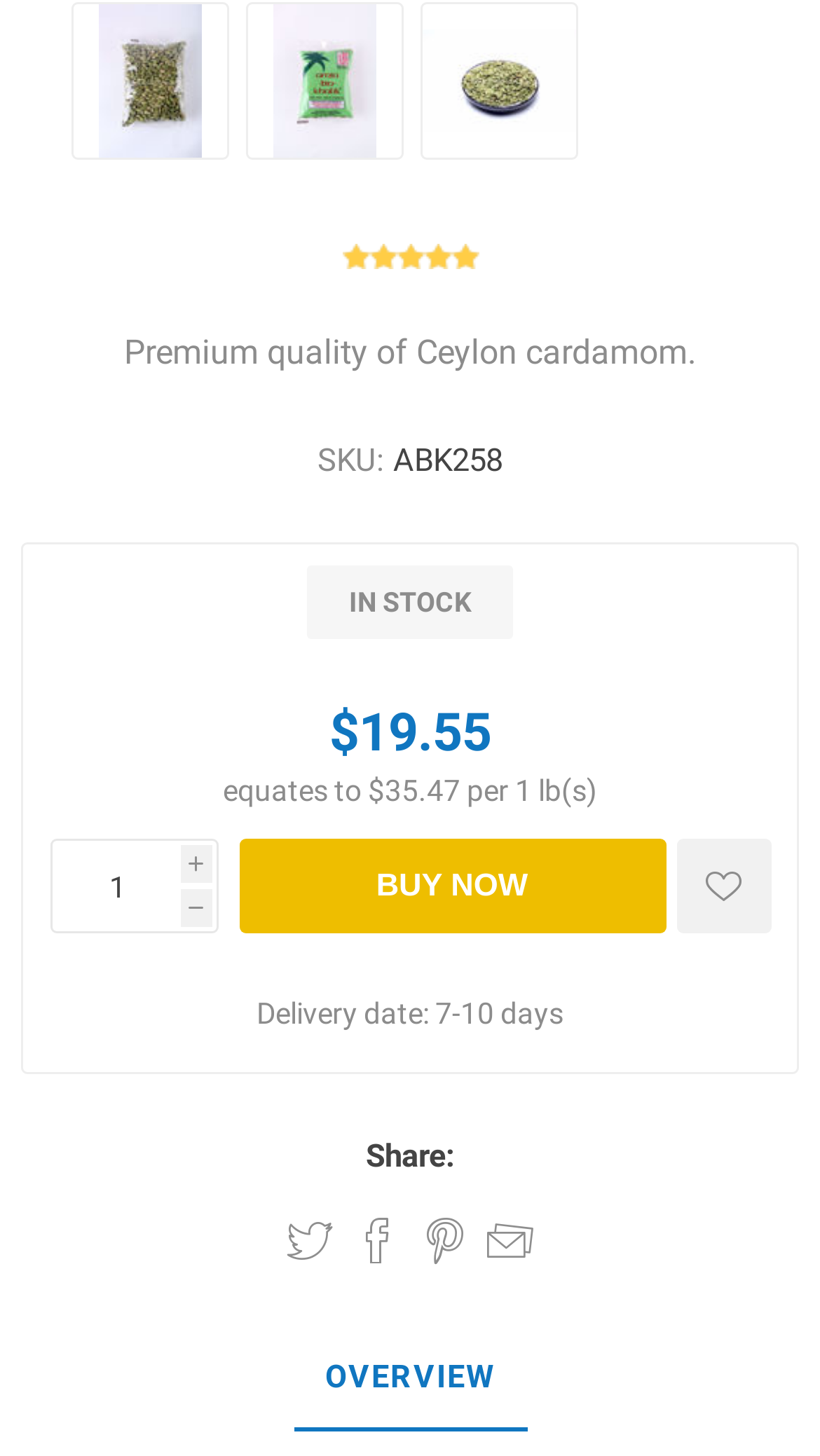Locate the bounding box coordinates of the clickable area to execute the instruction: "Email a friend". Provide the coordinates as four float numbers between 0 and 1, represented as [left, top, right, bottom].

[0.594, 0.836, 0.65, 0.868]